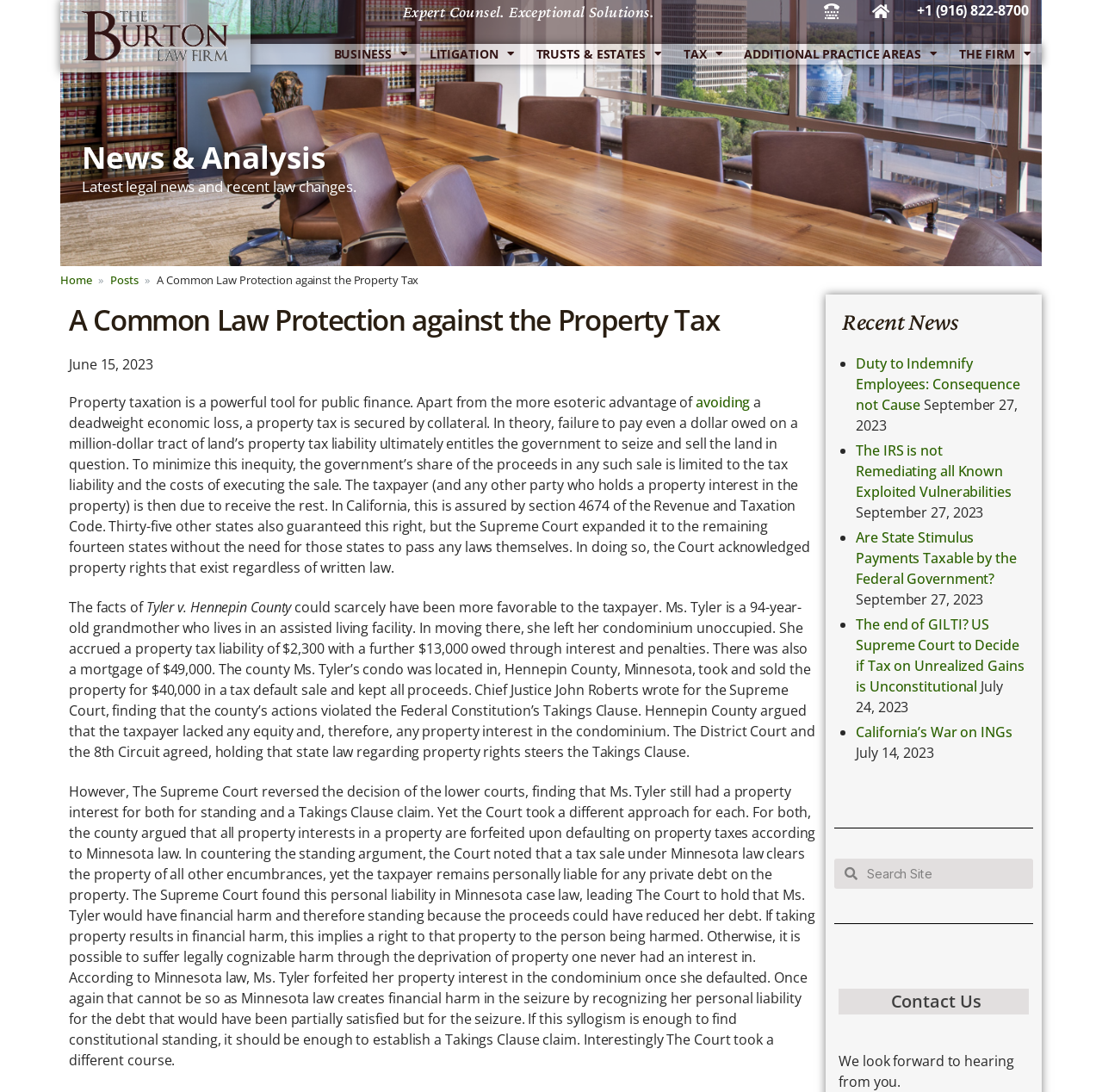Answer the question using only a single word or phrase: 
What is the phone number of the law firm?

+1 (916) 822-8700